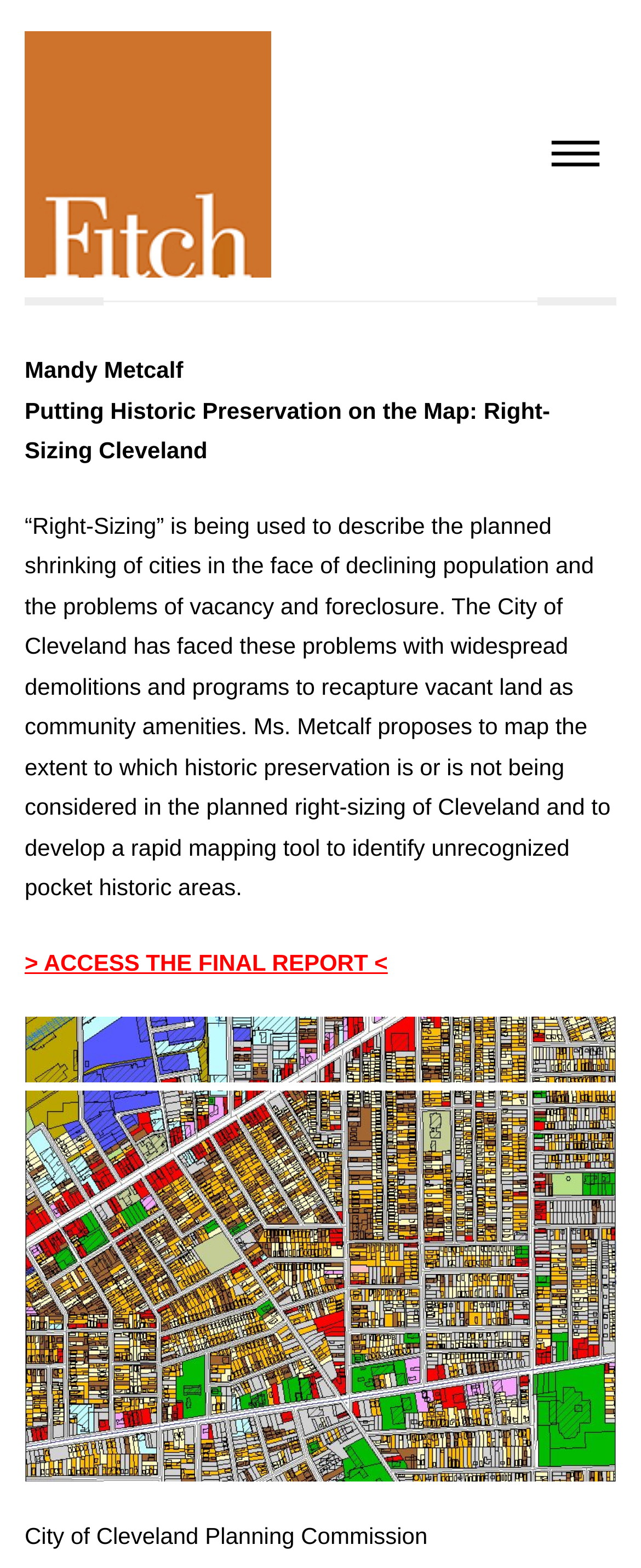Explain the features and main sections of the webpage comprehensively.

The webpage is about "Right-Sizing Cleveland" in 2013, with a focus on historic preservation. At the top, there is a heading with a link to the main title. Below the heading, there is a combobox with an emphasis on it, located at the top right corner of the page. 

To the left of the combobox, there are three blocks of text. The first block displays the author's name, "Mandy Metcalf". The second block has a title, "Putting Historic Preservation on the Map: Right-Sizing Cleveland". The third block is a long paragraph that explains the concept of "right-sizing" cities, specifically in the context of Cleveland, and proposes a mapping tool to identify historic areas.

Below the text blocks, there is a link to access the final report, and underneath it, there is another link to the City of Cleveland Planning Commission, accompanied by an image with the same name. The image and the link are positioned at the bottom left of the page.